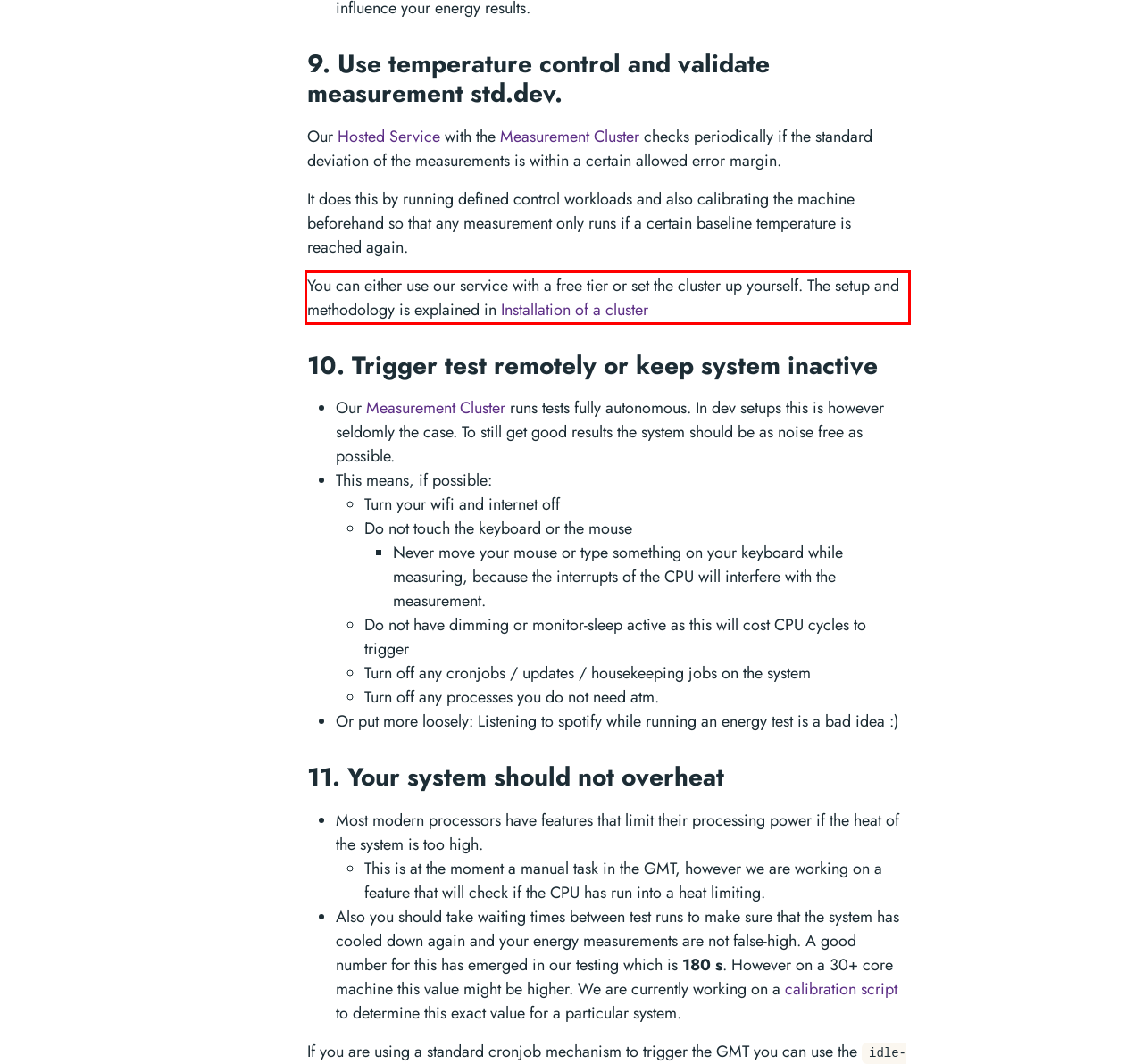You have a screenshot with a red rectangle around a UI element. Recognize and extract the text within this red bounding box using OCR.

You can either use our service with a free tier or set the cluster up yourself. The setup and methodology is explained in Installation of a cluster